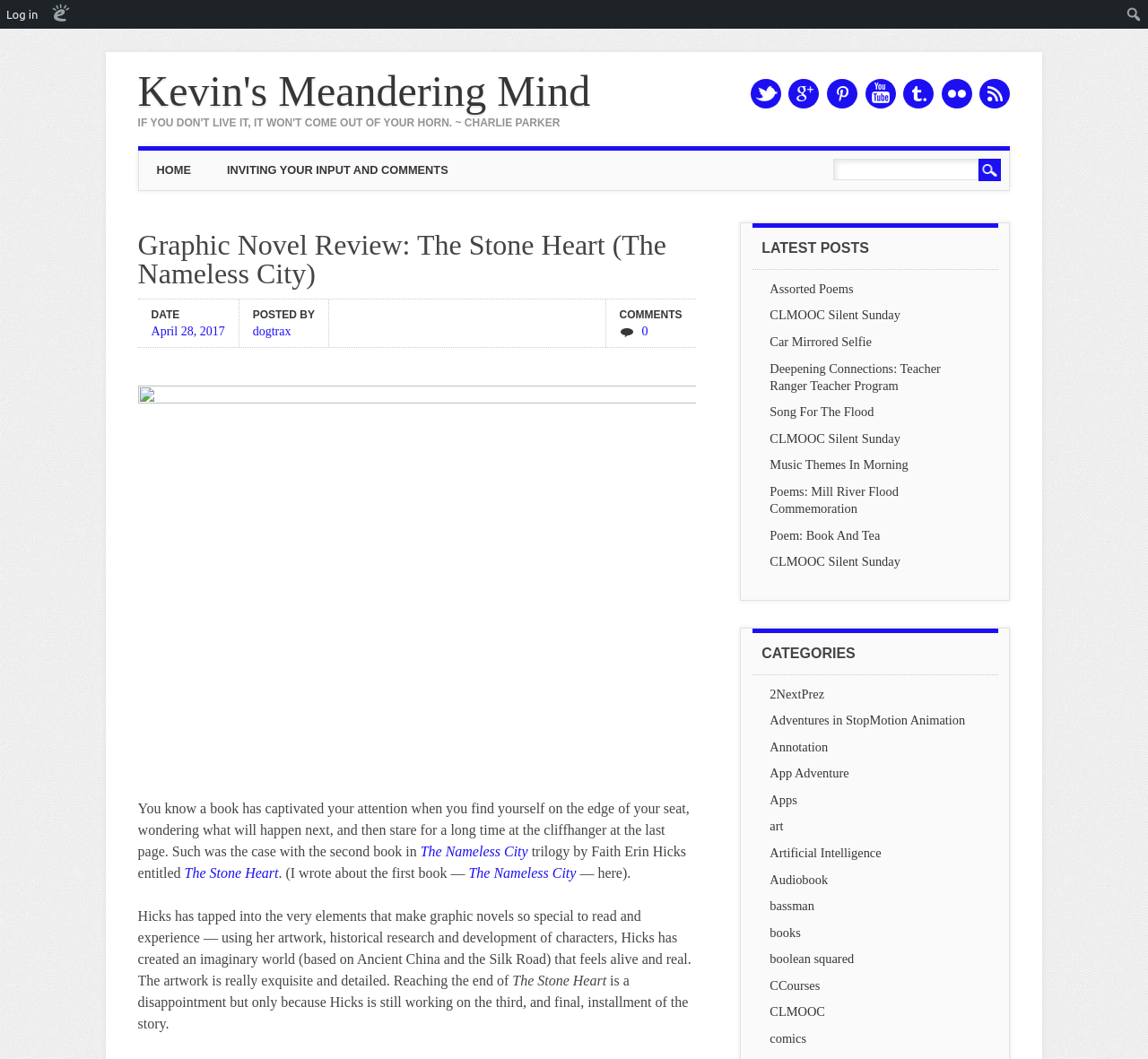What is the name of the author of the graphic novel?
Could you answer the question in a detailed manner, providing as much information as possible?

The author's name is not explicitly mentioned in the review, but it can be inferred from the text where it says 'Hicks has tapped into the very elements that make graphic novels so special to read and experience...'. The name 'Faith Erin Hicks' is also mentioned in the text as the author of the trilogy.